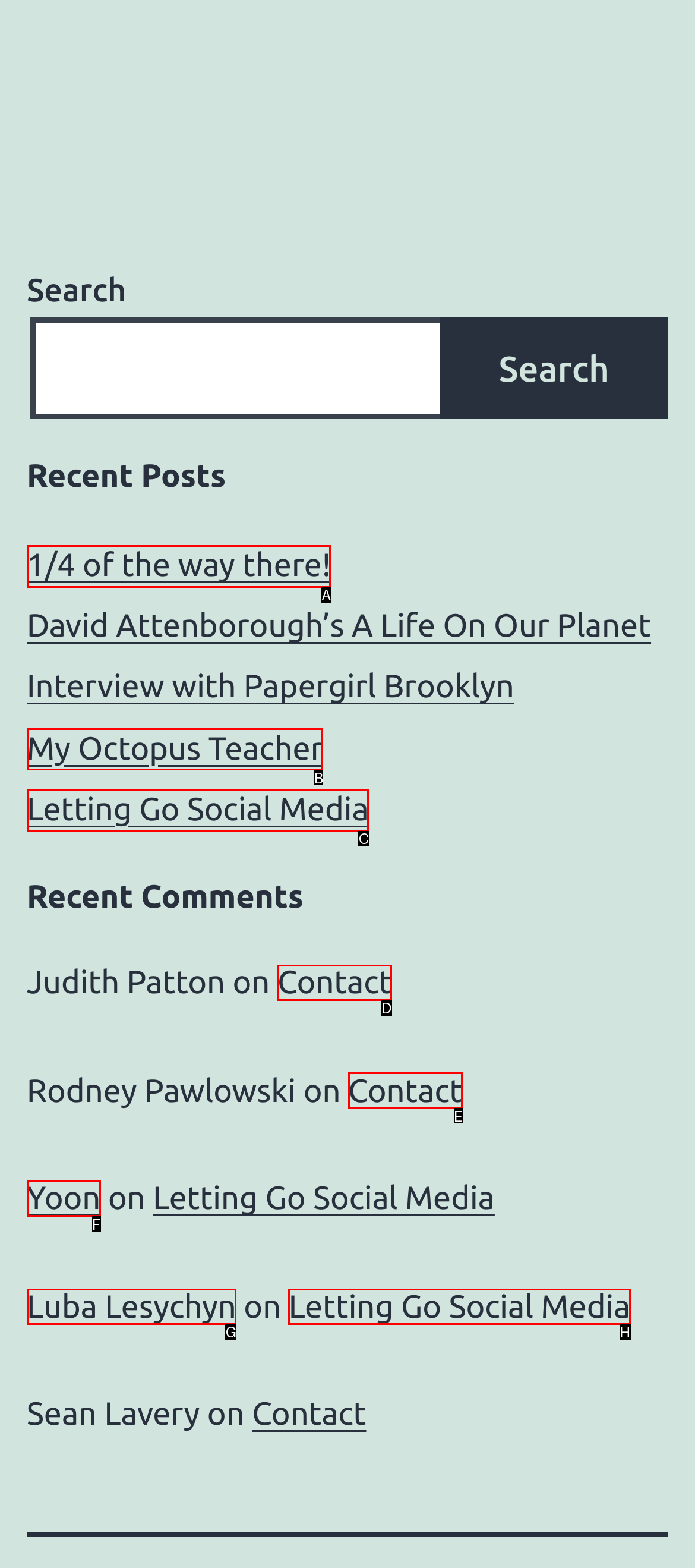Choose the HTML element that best fits the given description: Letting Go Social Media. Answer by stating the letter of the option.

C